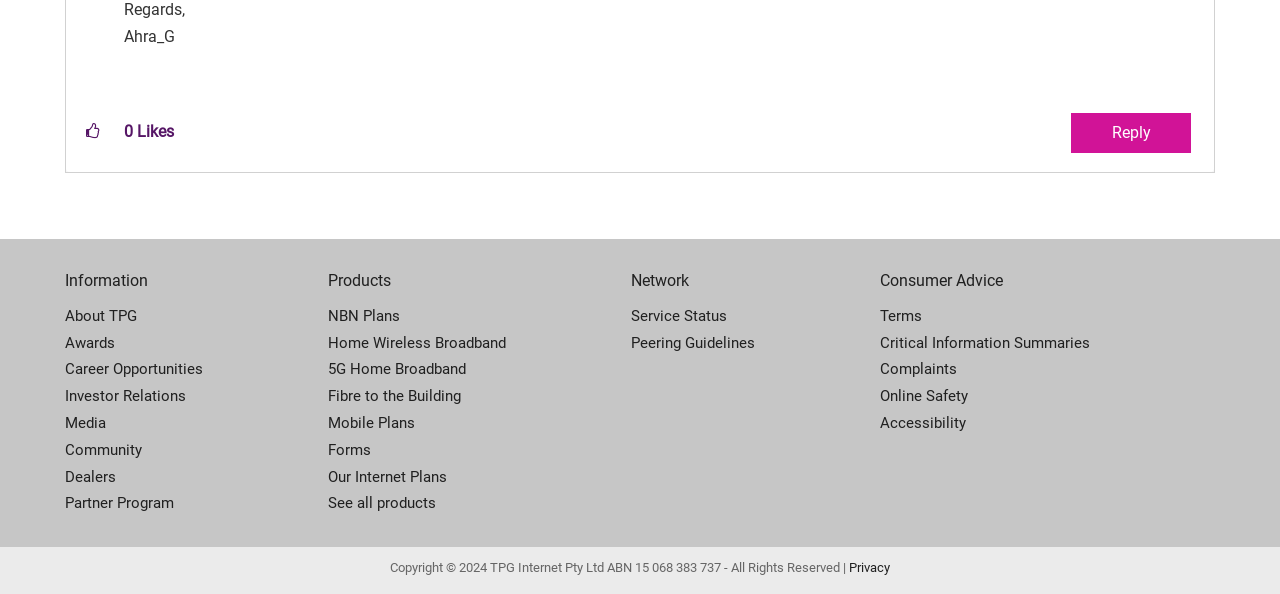Carefully examine the image and provide an in-depth answer to the question: What type of plans does TPG offer?

TPG offers various types of plans, including NBN Plans, Home Wireless Broadband, 5G Home Broadband, and more, which can be found in the links under the 'Products' section of the webpage.